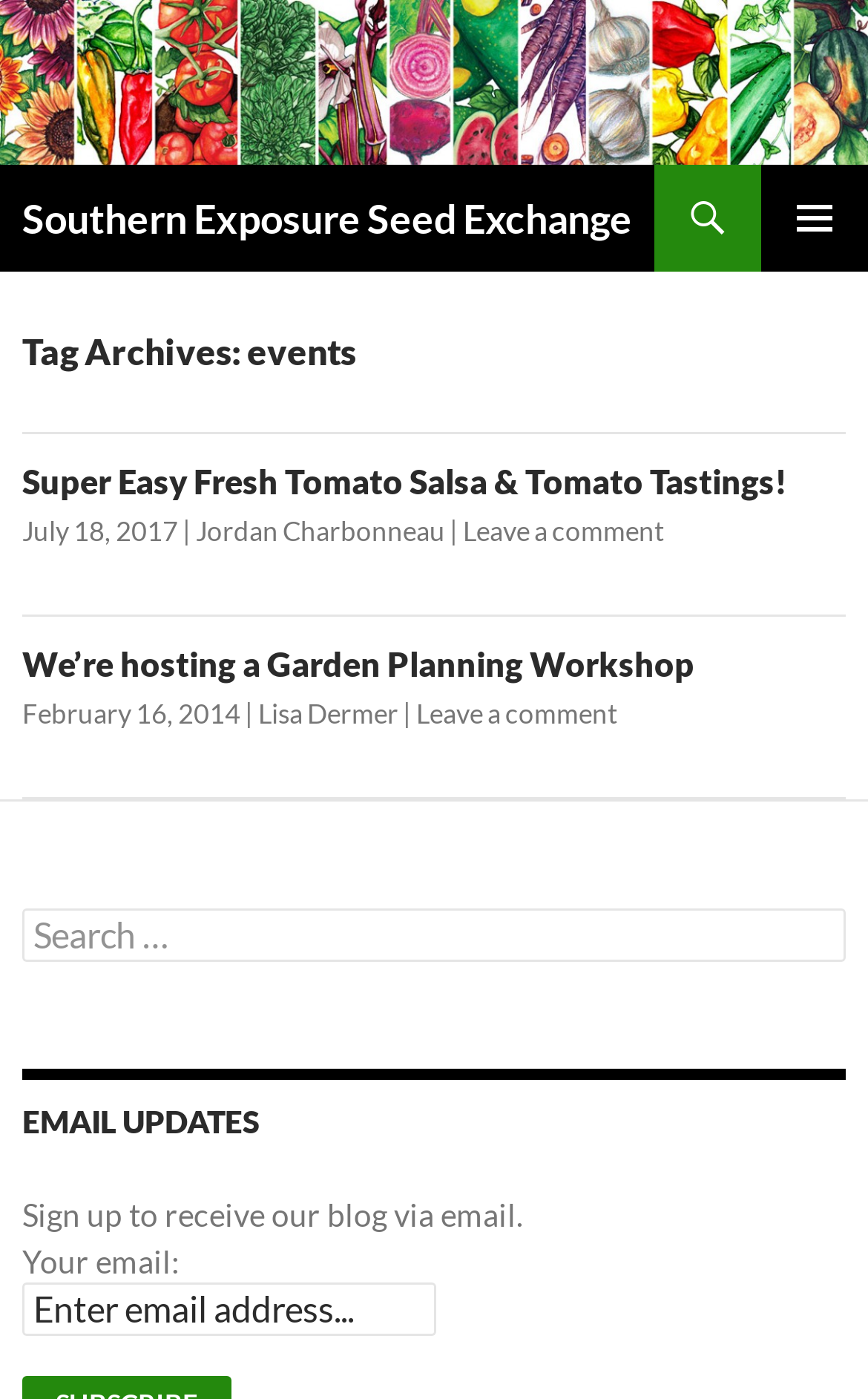Show me the bounding box coordinates of the clickable region to achieve the task as per the instruction: "Click on PRIMARY MENU".

[0.877, 0.118, 1.0, 0.195]